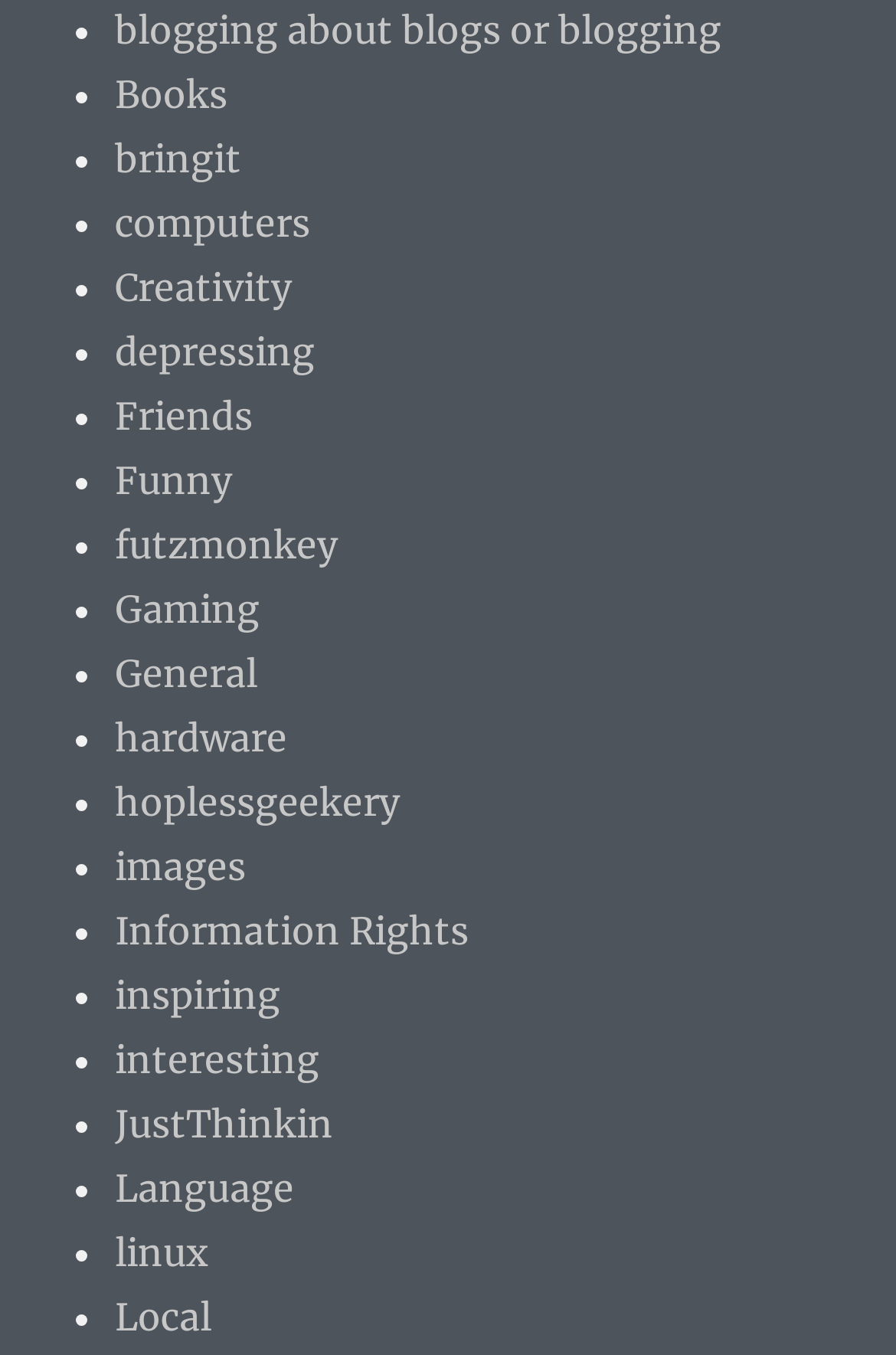Determine the bounding box coordinates of the region that needs to be clicked to achieve the task: "click on blogging about blogs or blogging".

[0.128, 0.005, 0.805, 0.039]